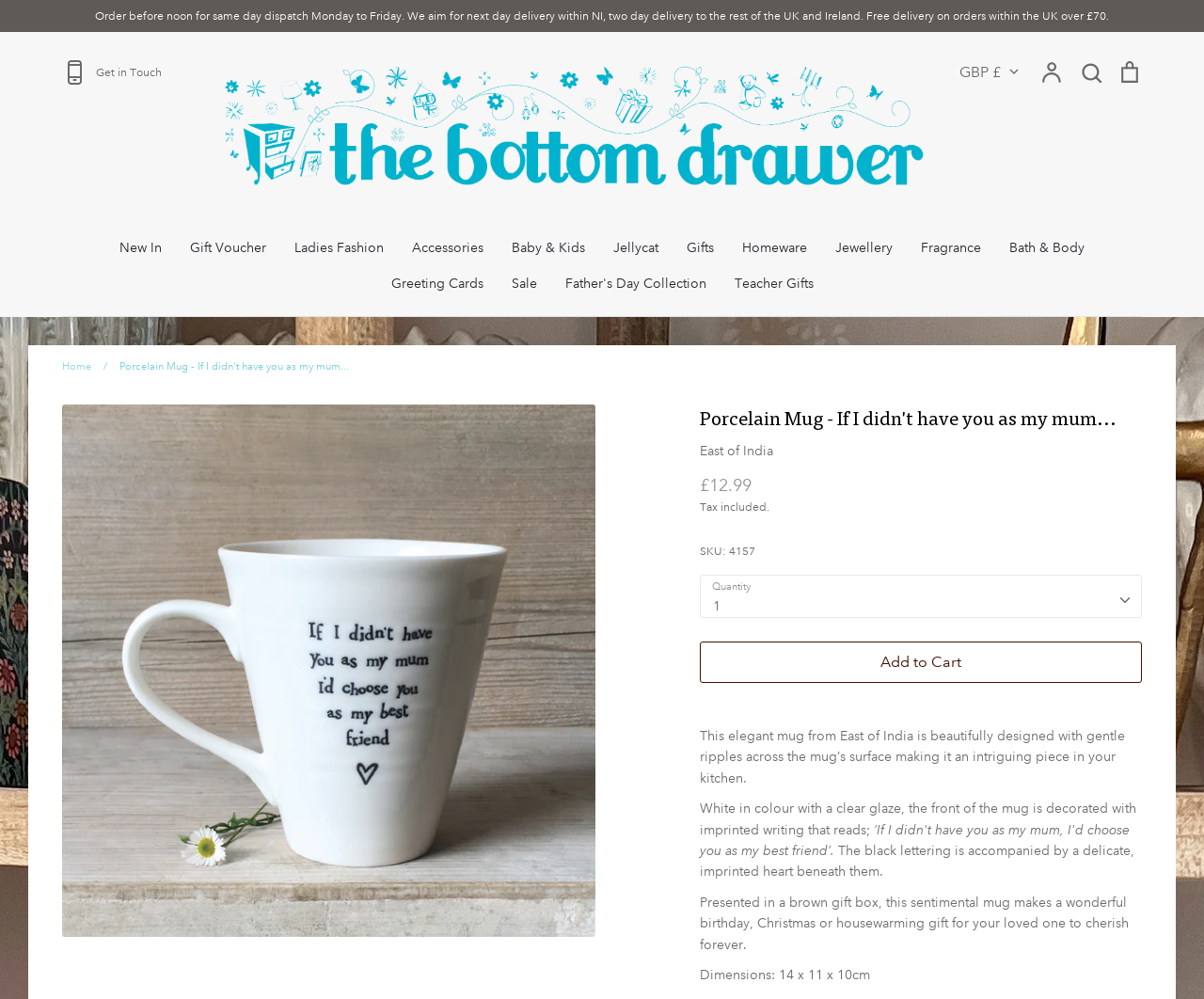Please determine the bounding box coordinates for the element with the description: "alt="The Bottom Drawer Store"".

[0.179, 0.061, 0.773, 0.202]